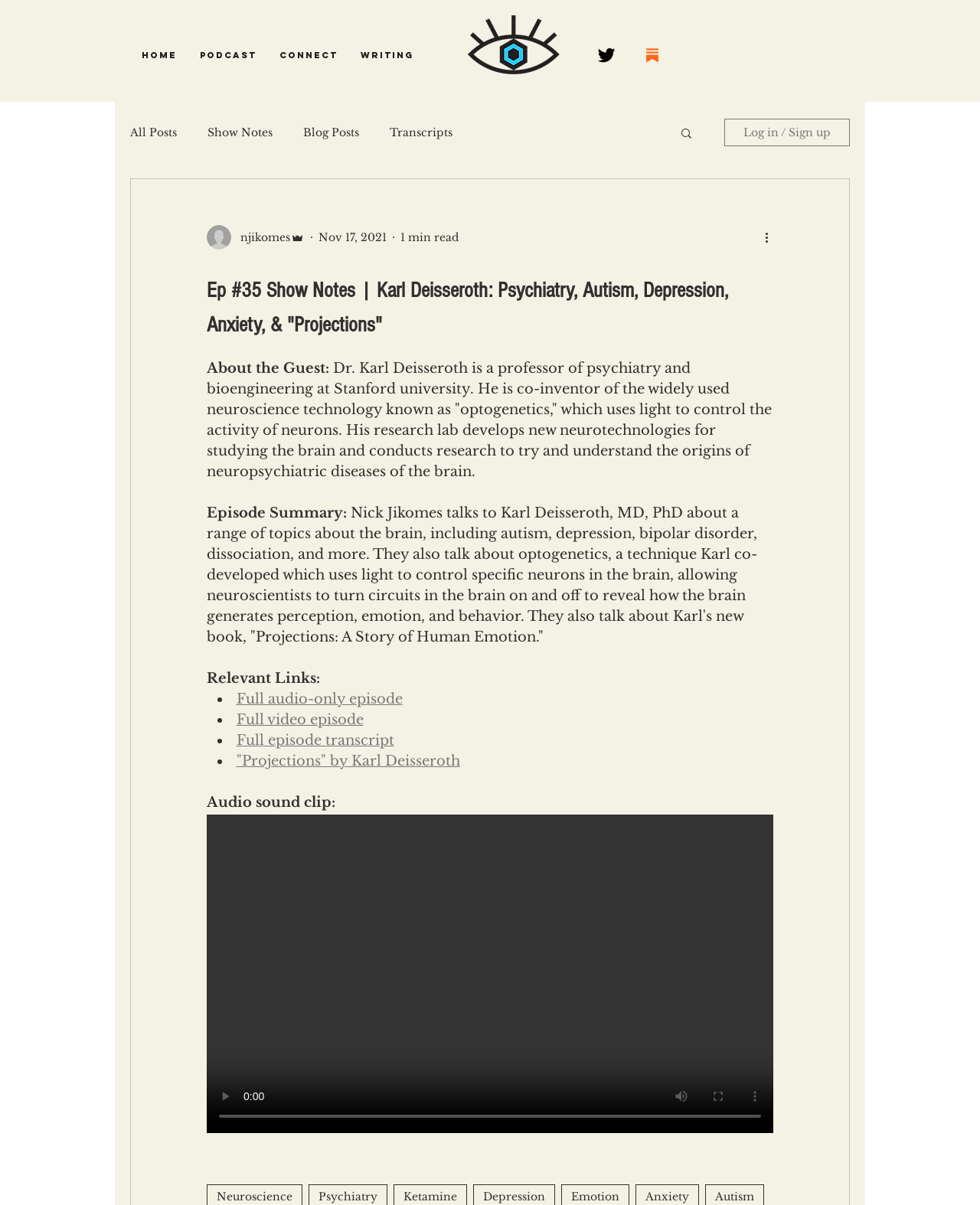Identify the bounding box coordinates for the UI element that matches this description: "aria-label="Twitter"".

[0.607, 0.036, 0.63, 0.055]